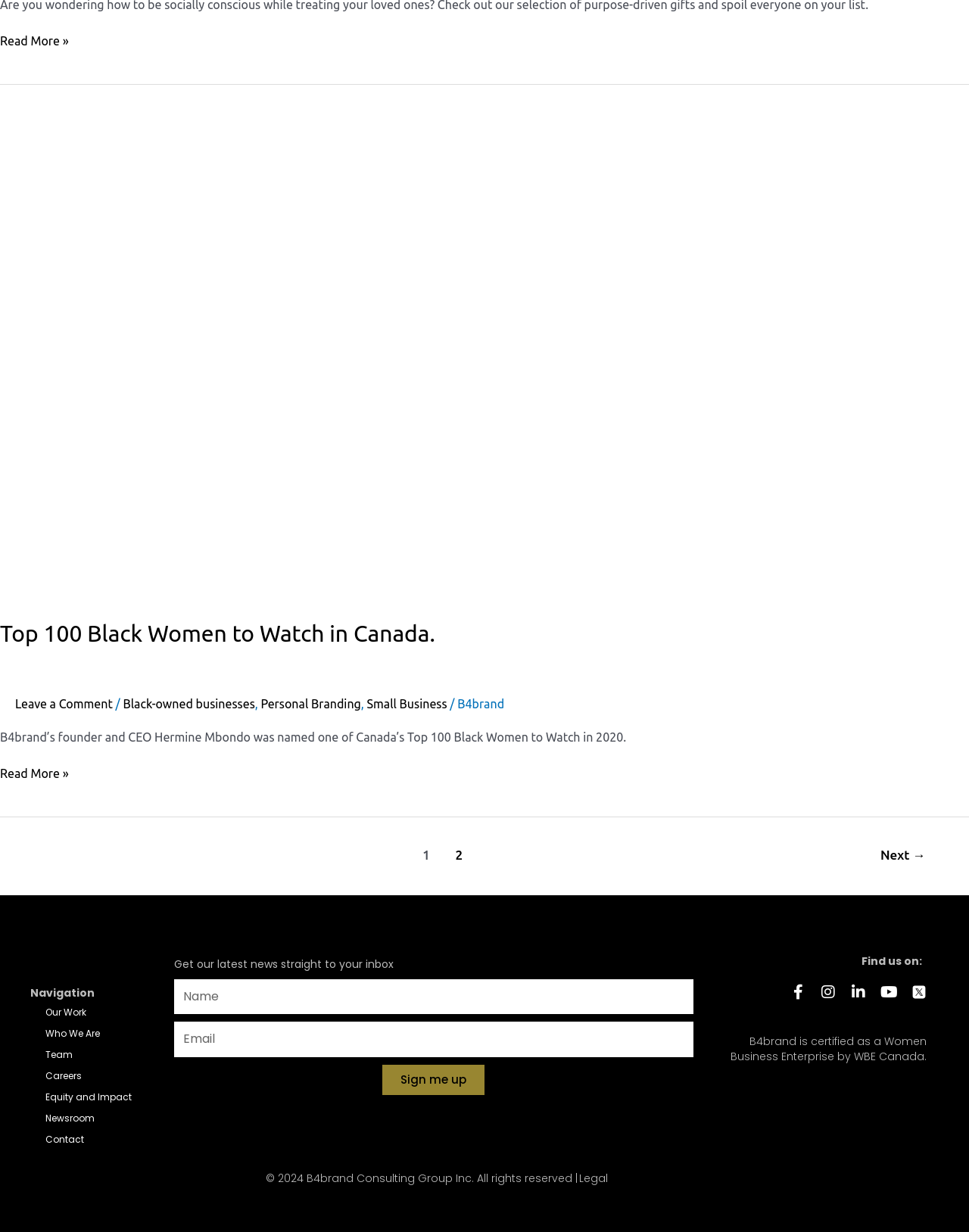Identify the bounding box coordinates of the section to be clicked to complete the task described by the following instruction: "Click on the 'Leave a Comment' link". The coordinates should be four float numbers between 0 and 1, formatted as [left, top, right, bottom].

[0.016, 0.566, 0.116, 0.577]